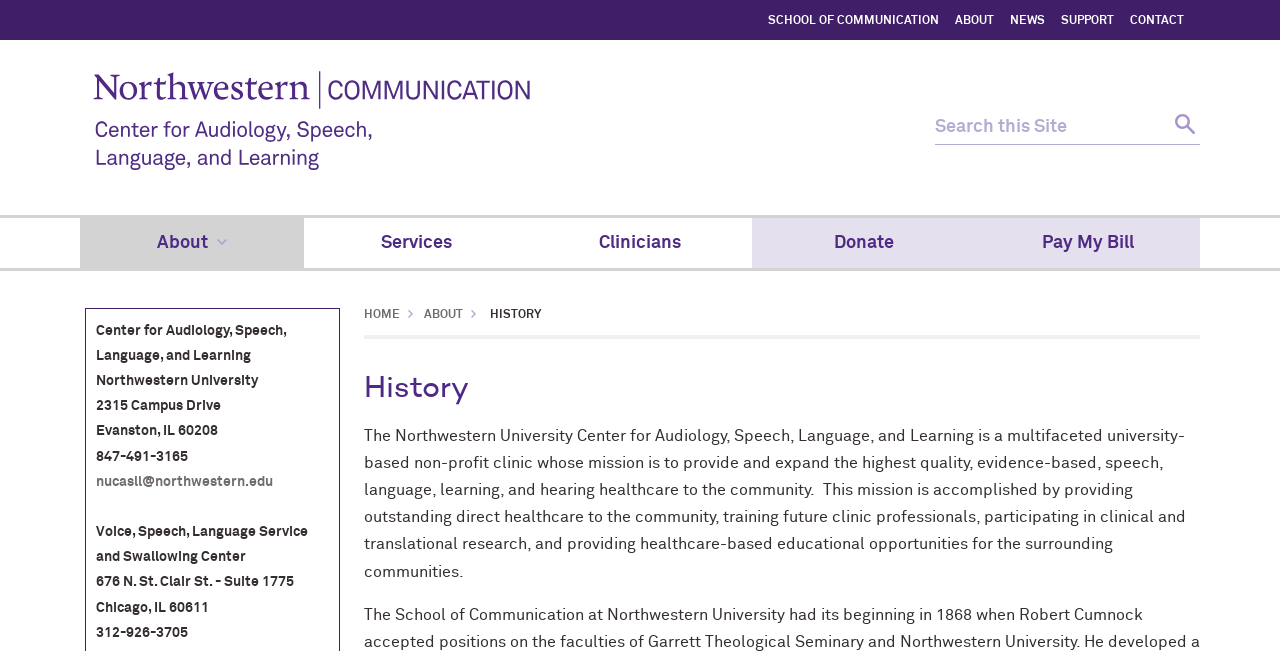Provide a one-word or short-phrase answer to the question:
What is the address of the Voice, Speech, Language Service and Swallowing Center?

676 N. St. Clair St. - Suite 1775, Chicago, IL 60611